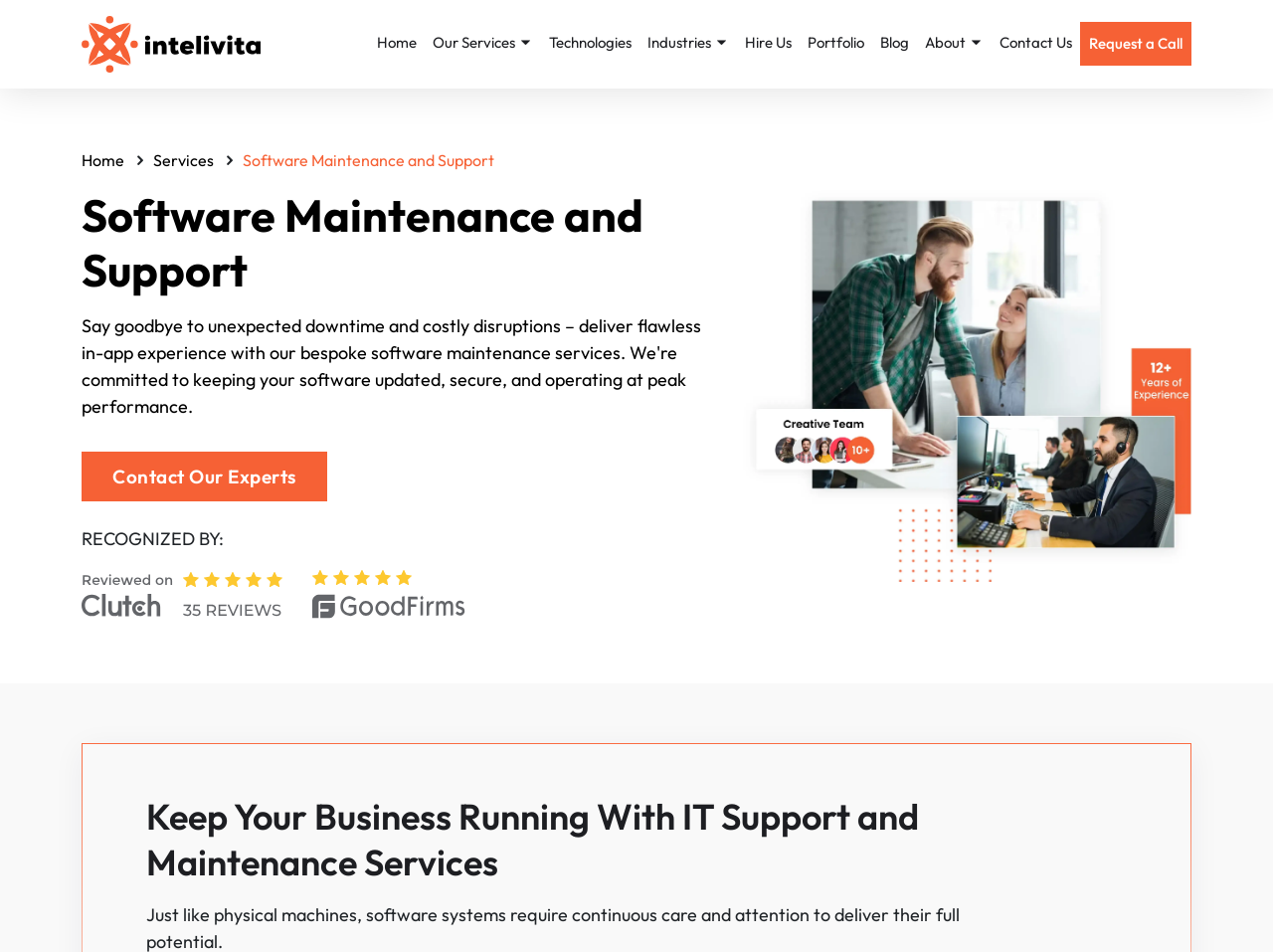What is the first menu item?
Using the image, provide a concise answer in one word or a short phrase.

Home